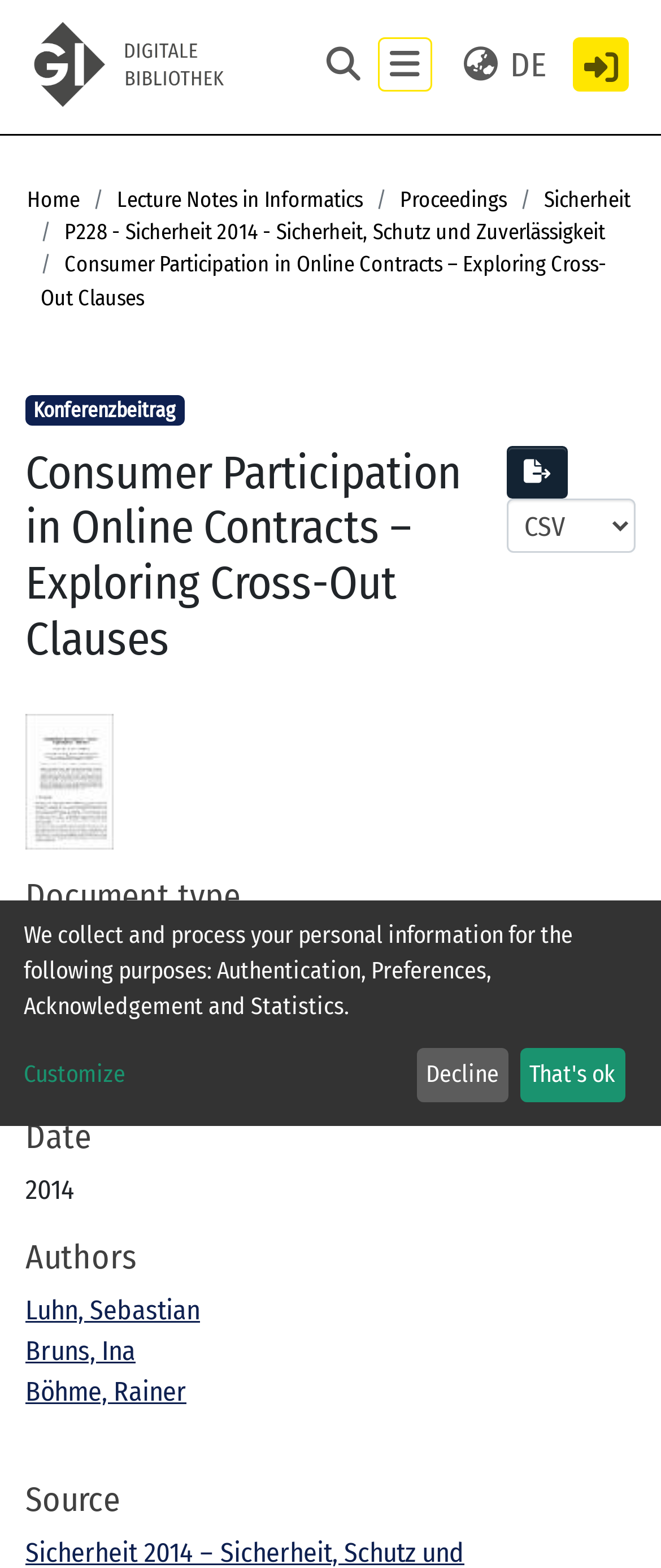Identify the bounding box coordinates of the section to be clicked to complete the task described by the following instruction: "Download 255.pdf". The coordinates should be four float numbers between 0 and 1, formatted as [left, top, right, bottom].

[0.038, 0.671, 0.344, 0.692]